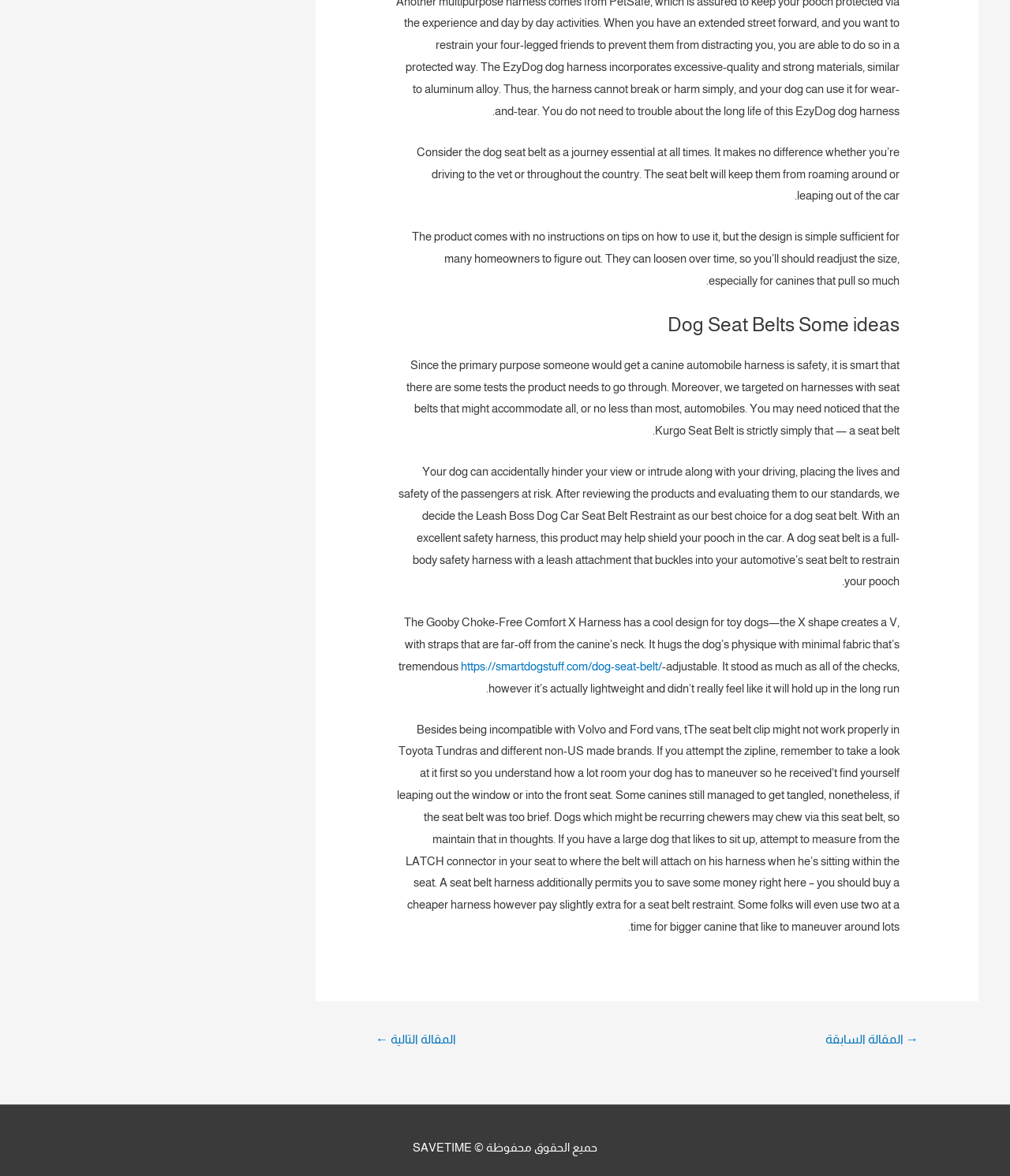What is the purpose of a dog seat belt?
Using the details from the image, give an elaborate explanation to answer the question.

According to the webpage, a dog seat belt is a full-body safety harness with a leash attachment that buckles into the car's seat belt to restrain the dog, ensuring the safety of the dog and passengers.